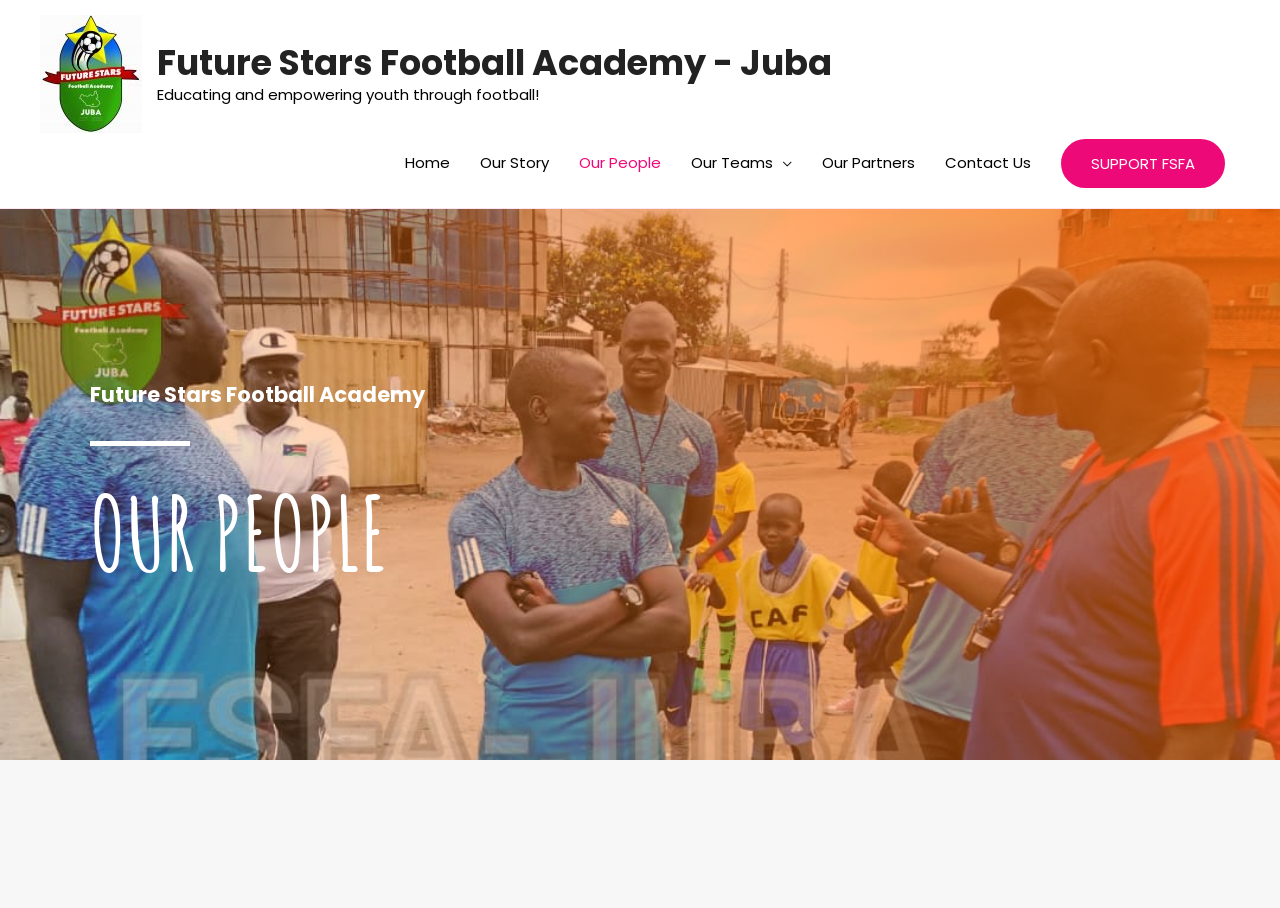Please identify the bounding box coordinates of the element I need to click to follow this instruction: "contact us".

[0.727, 0.146, 0.817, 0.213]